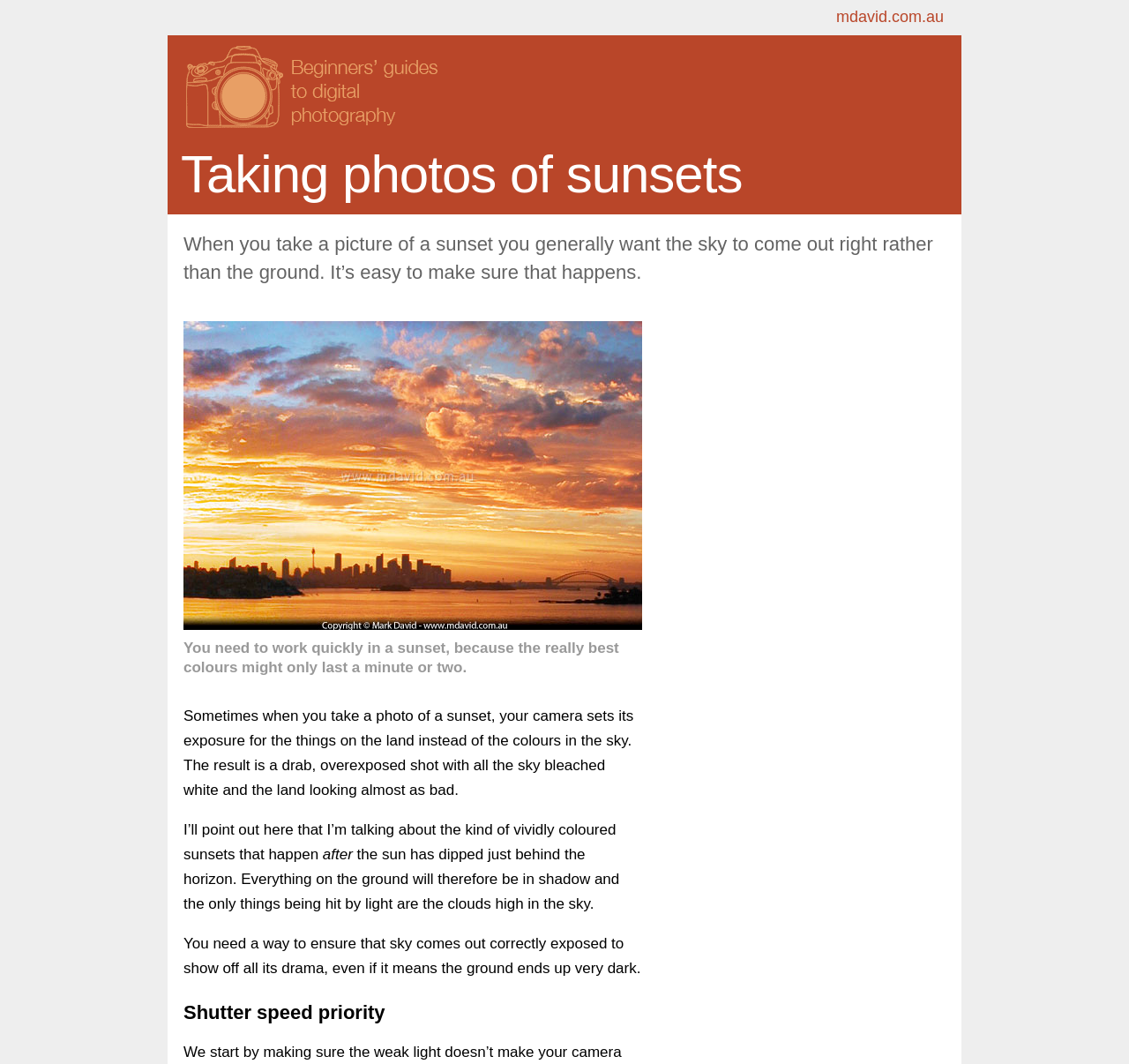What is the topic of the webpage?
Please look at the screenshot and answer using one word or phrase.

Taking photos of sunsets